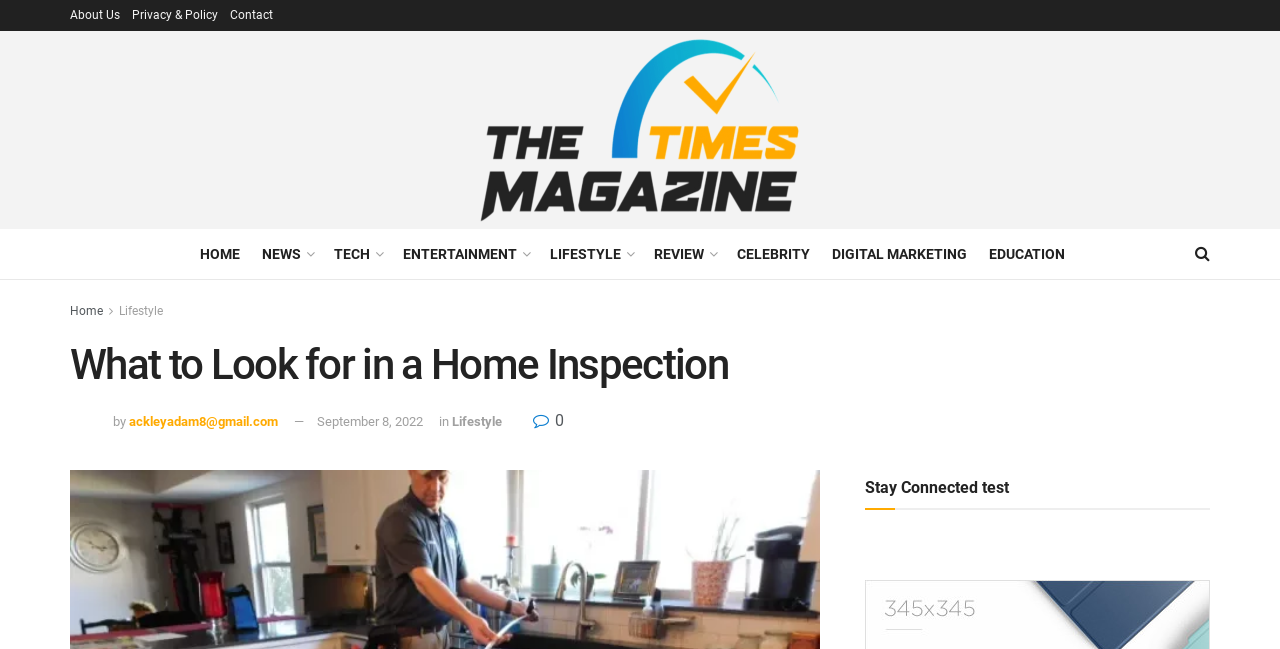Please extract the title of the webpage.

What to Look for in a Home Inspection